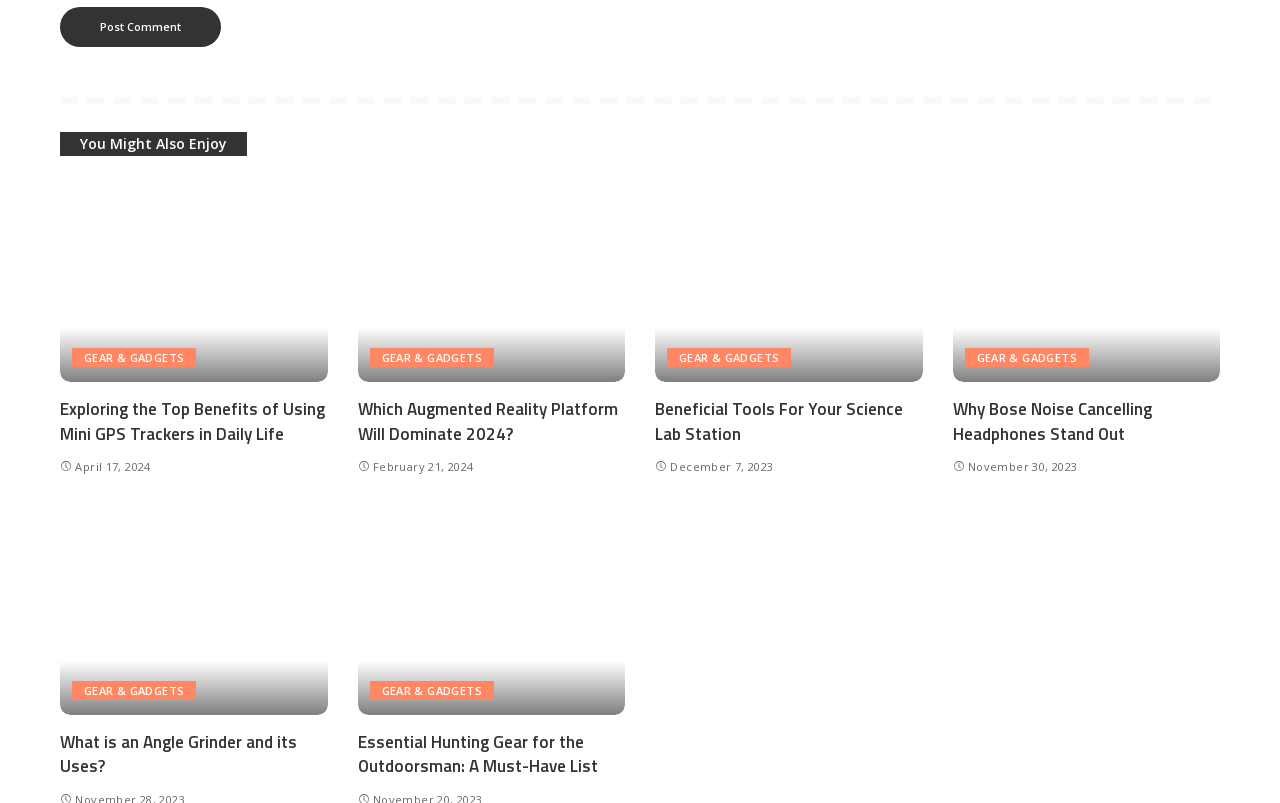Determine the bounding box coordinates of the region to click in order to accomplish the following instruction: "Check the date 'April 17, 2024'". Provide the coordinates as four float numbers between 0 and 1, specifically [left, top, right, bottom].

[0.059, 0.572, 0.118, 0.59]